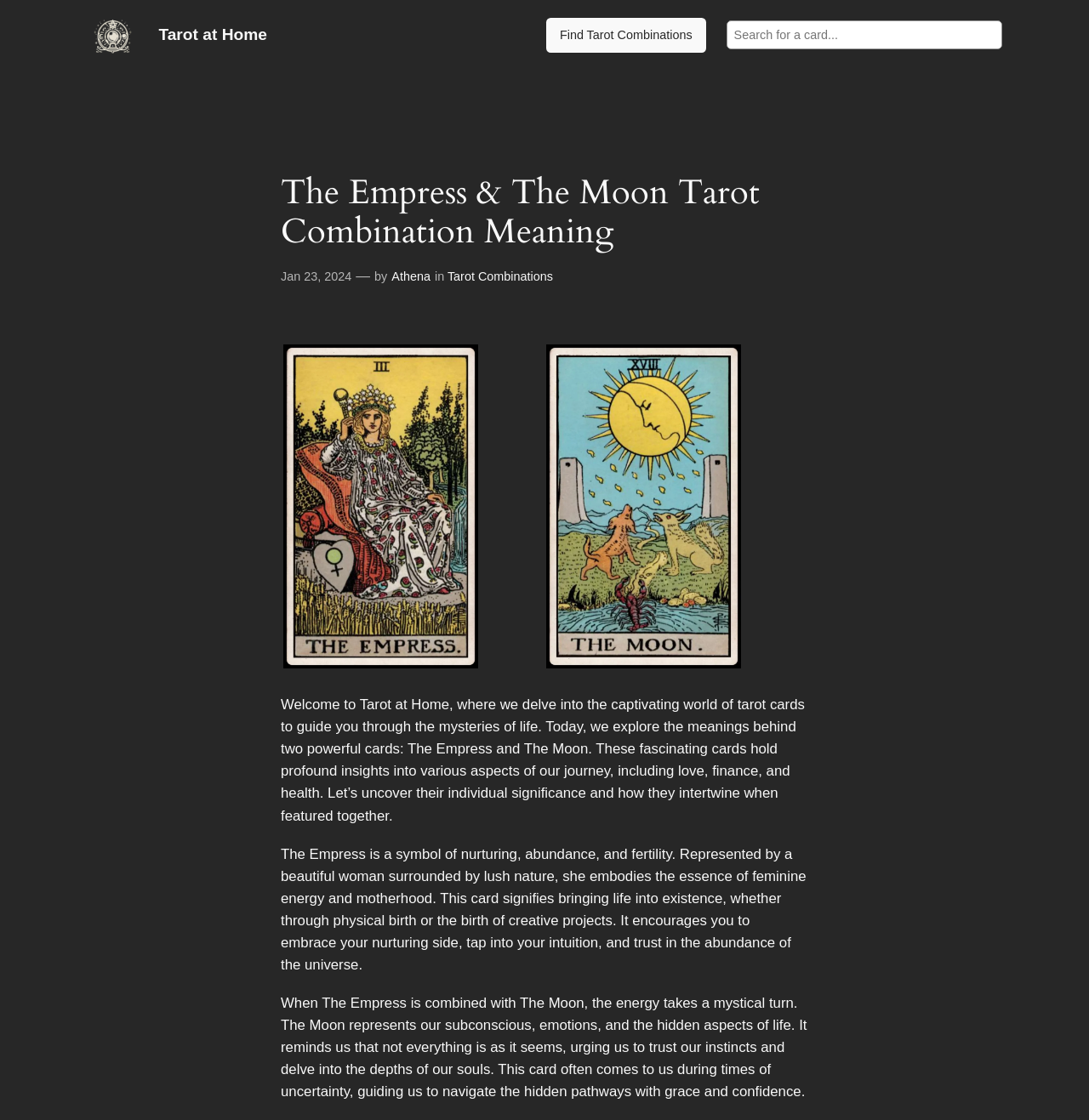Craft a detailed narrative of the webpage's structure and content.

The webpage is about tarot card combinations, specifically the meaning behind The Empress and The Moon tarot cards. At the top left, there is a logo and a link to "Tarot at Home" with an image of the same name. Below it, there is a navigation menu with a link to "Find Tarot Combinations" and a search bar.

The main content of the page is divided into sections. The first section has a heading that reads "The Empress & The Moon Tarot Combination Meaning" with a timestamp and author information below it. There is a table with two columns, each containing an image of a tarot card, The Empress and The Moon.

Below the table, there is a paragraph that introduces the topic, explaining that the page will explore the meanings behind the two tarot cards. The following sections delve into the individual meanings of each card, with The Empress representing nurturing, abundance, and fertility, and The Moon symbolizing the subconscious, emotions, and hidden aspects of life. The text also explains how the combination of the two cards takes on a mystical energy, guiding the reader to trust their instincts and navigate uncertainty.

Throughout the page, there are several images of tarot cards, and the text is divided into clear sections with headings and paragraphs, making it easy to follow and understand.